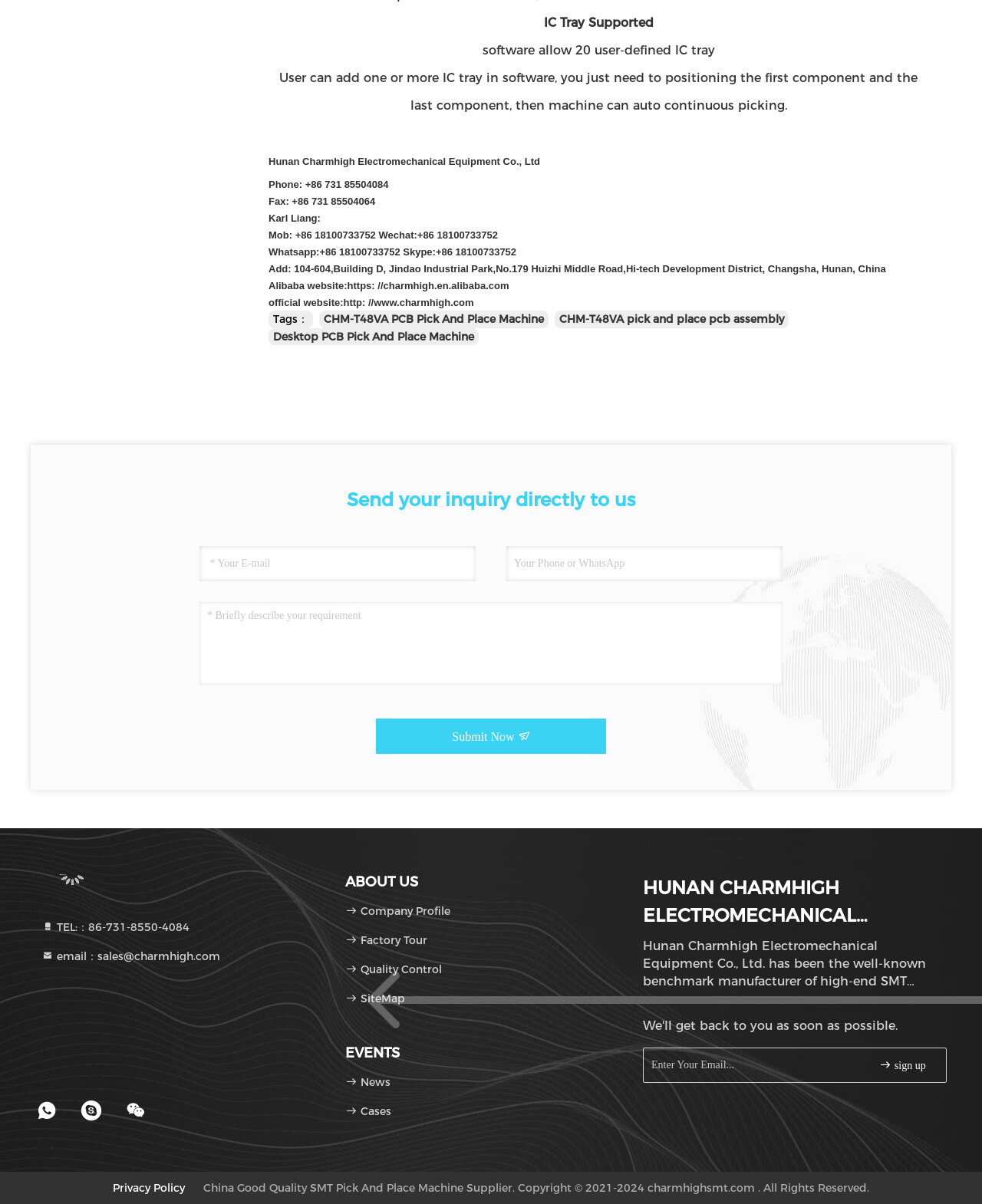What type of machine is described on the page?
Identify the answer in the screenshot and reply with a single word or phrase.

PCB Pick And Place Machine